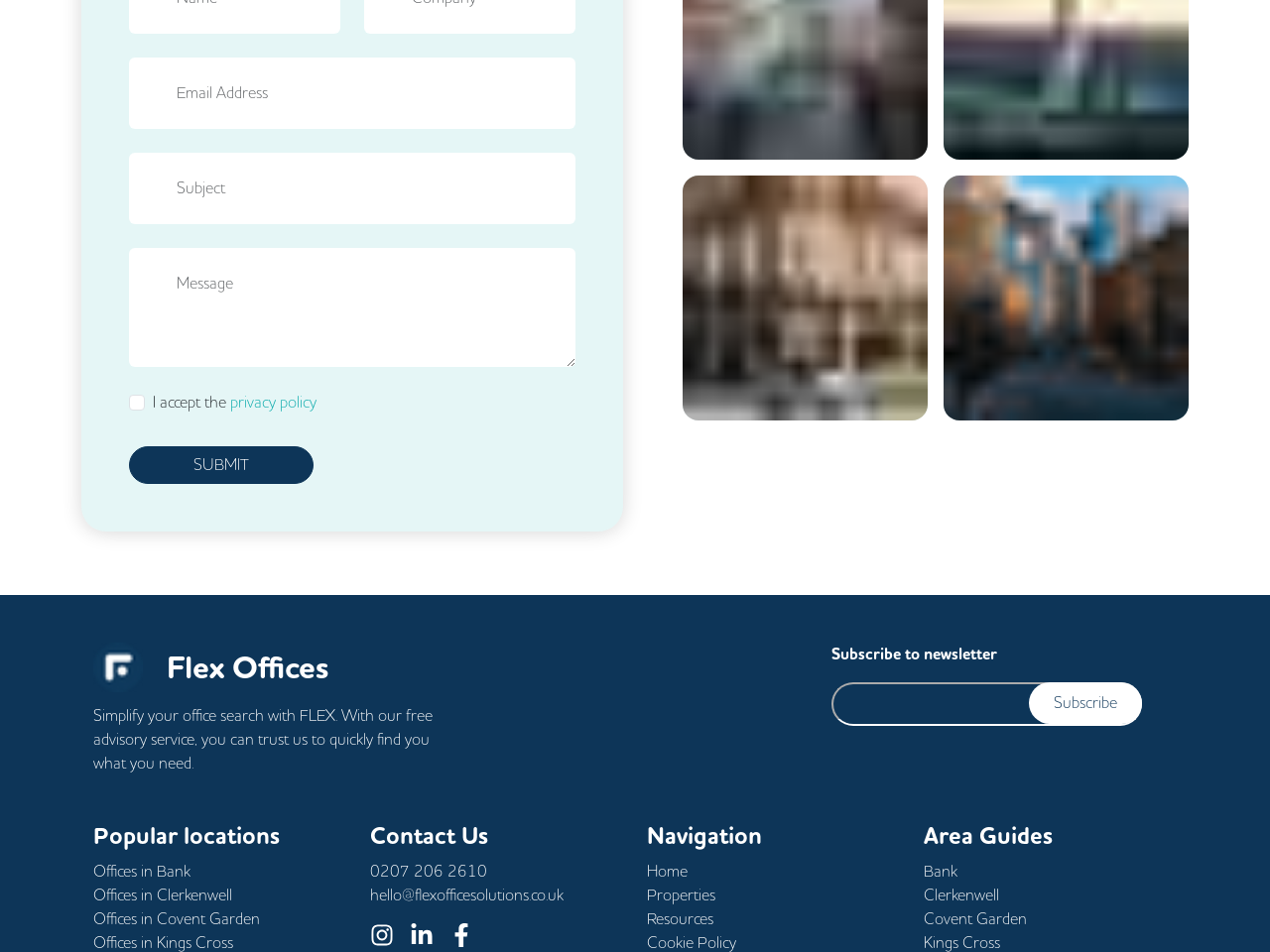Please identify the bounding box coordinates of the element's region that I should click in order to complete the following instruction: "Deposit a new submission". The bounding box coordinates consist of four float numbers between 0 and 1, i.e., [left, top, right, bottom].

None